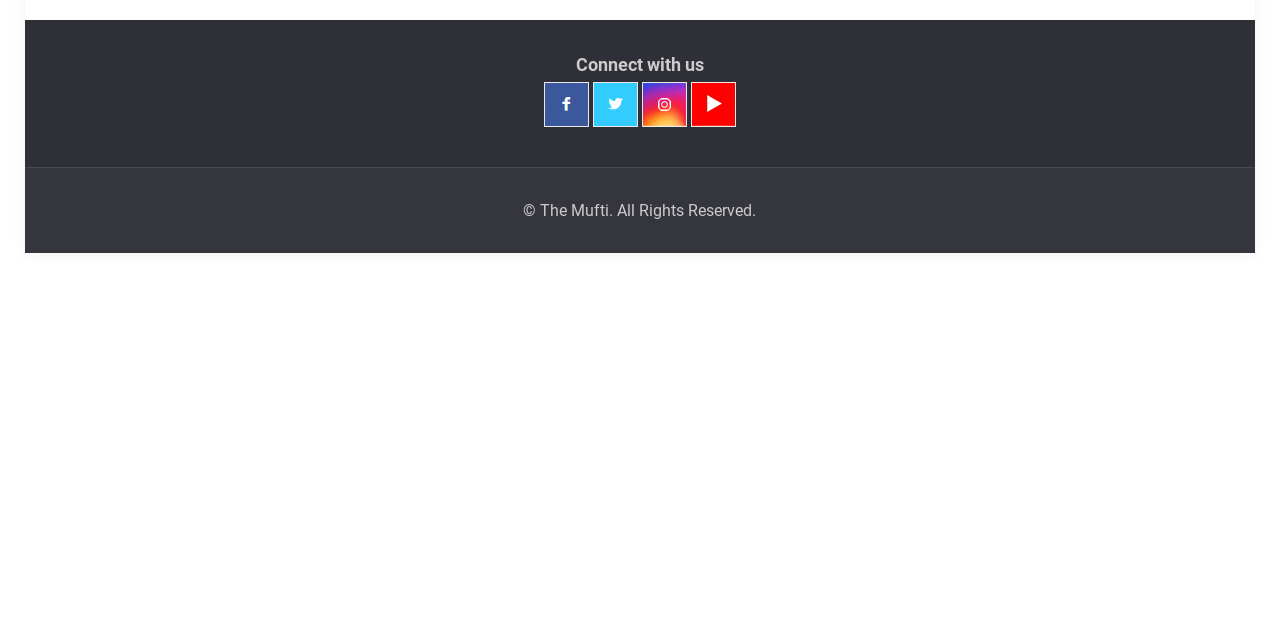Using the given description, provide the bounding box coordinates formatted as (top-left x, top-left y, bottom-right x, bottom-right y), with all values being floating point numbers between 0 and 1. Description: parent_node: Connect with us

[0.463, 0.173, 0.498, 0.204]